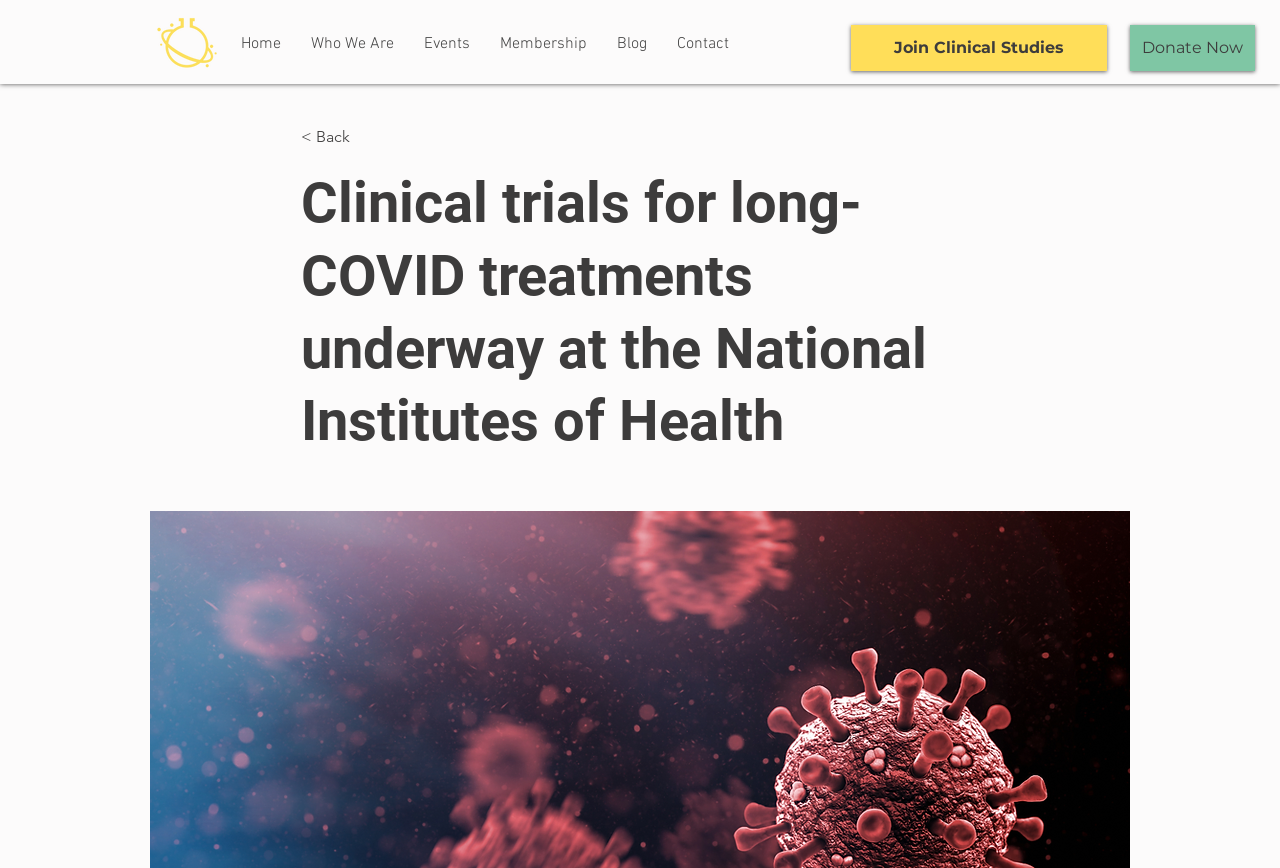Extract the main heading text from the webpage.

Clinical trials for long-COVID treatments underway at the National Institutes of Health